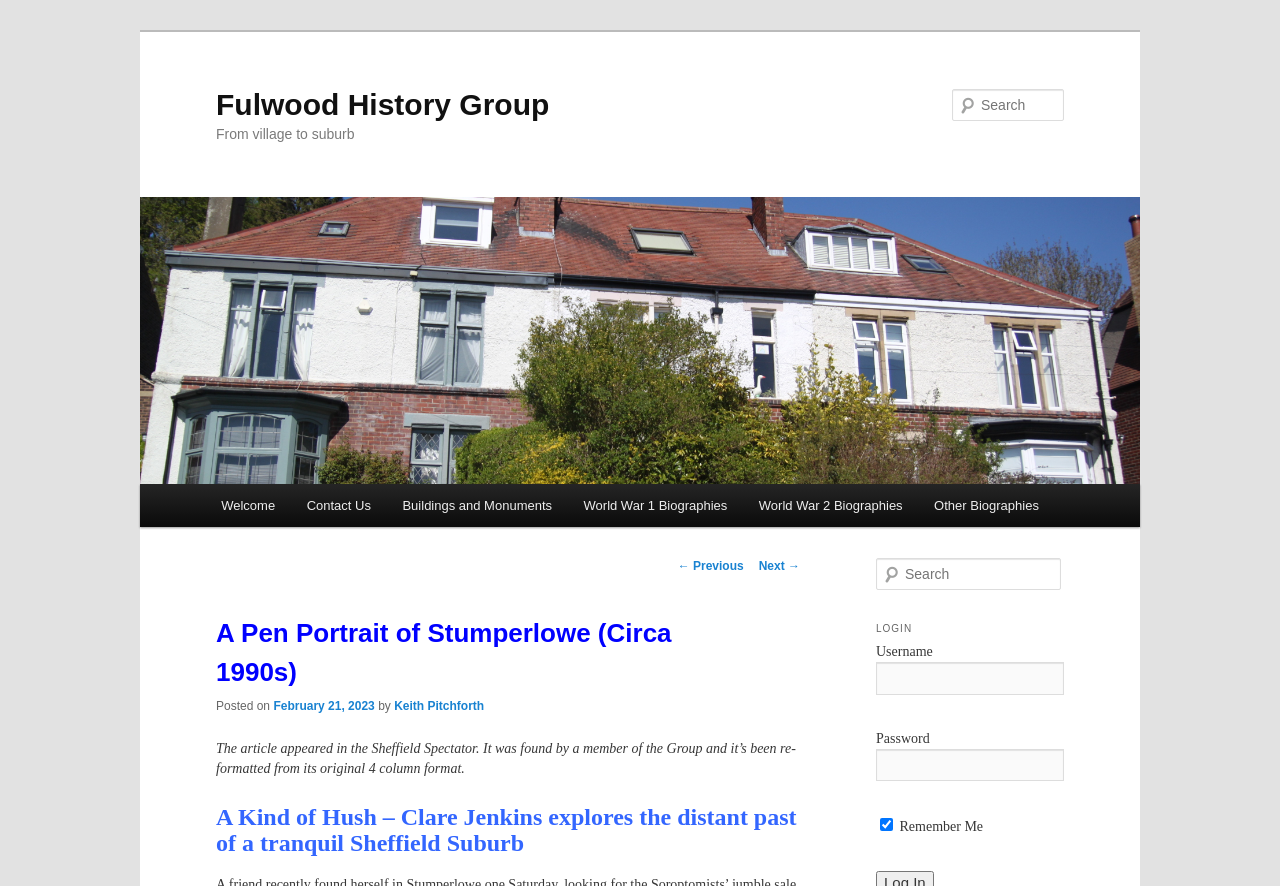Please identify the bounding box coordinates of the area that needs to be clicked to follow this instruction: "Go to the Fulwood History Group homepage".

[0.169, 0.099, 0.429, 0.136]